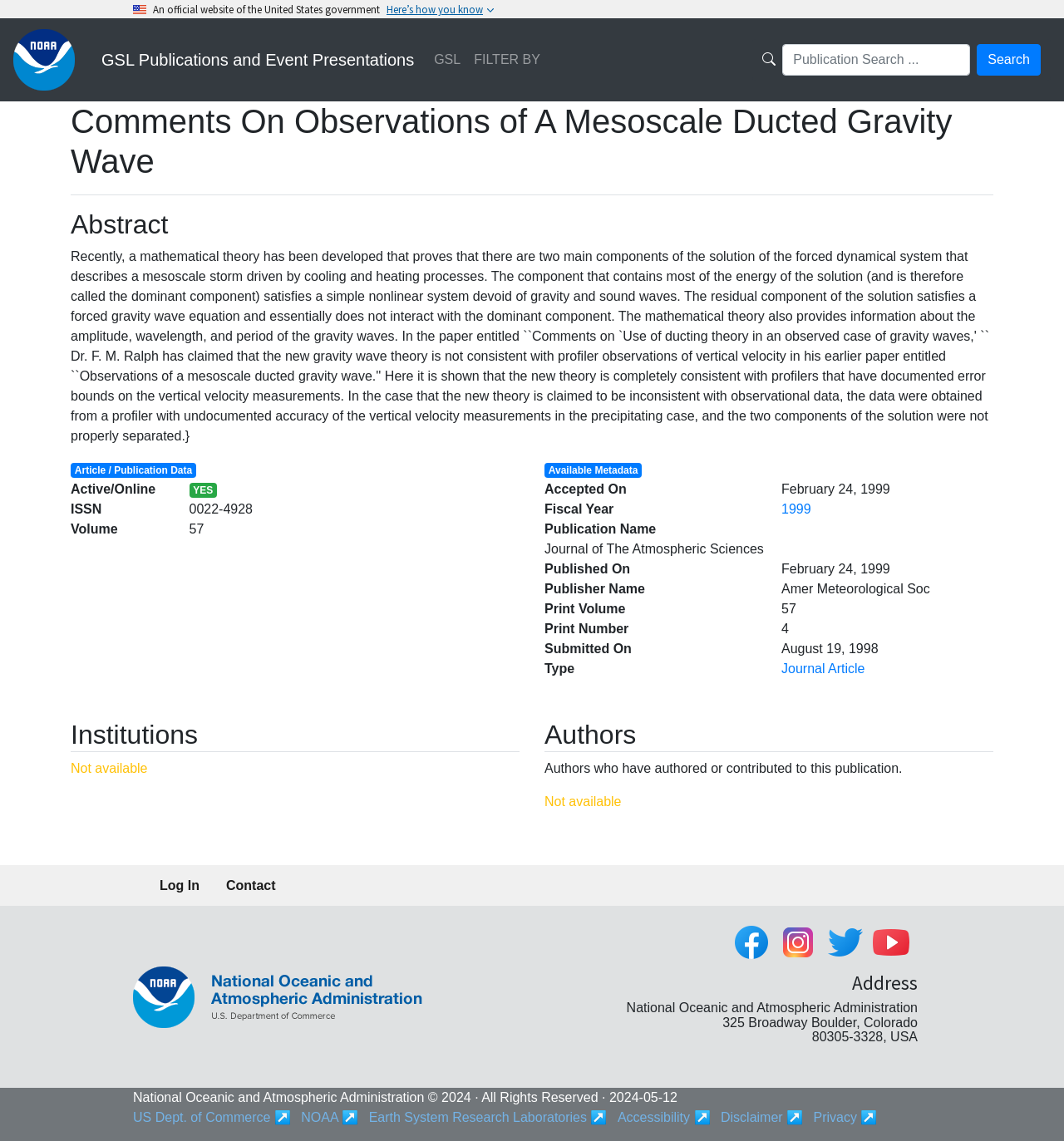Find the bounding box coordinates of the UI element according to this description: "Facebook".

None